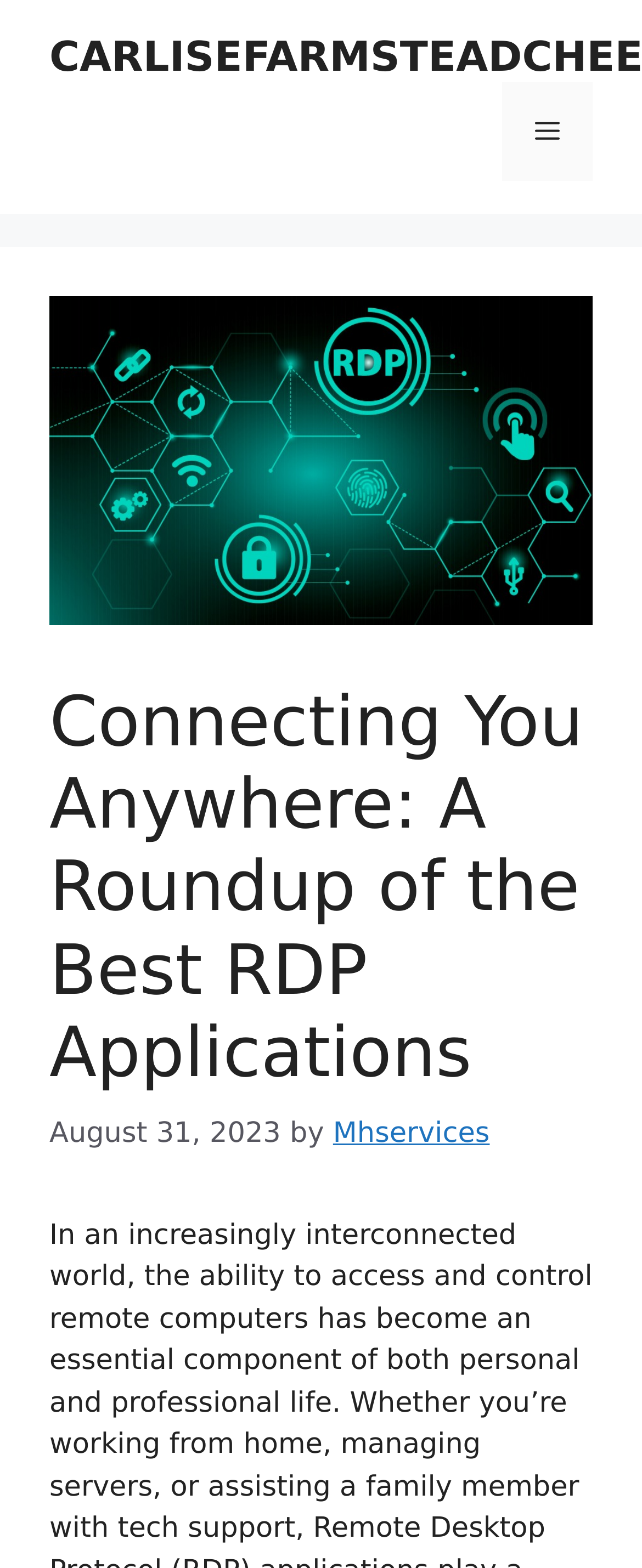What is the date of the article?
Refer to the image and provide a one-word or short phrase answer.

August 31, 2023